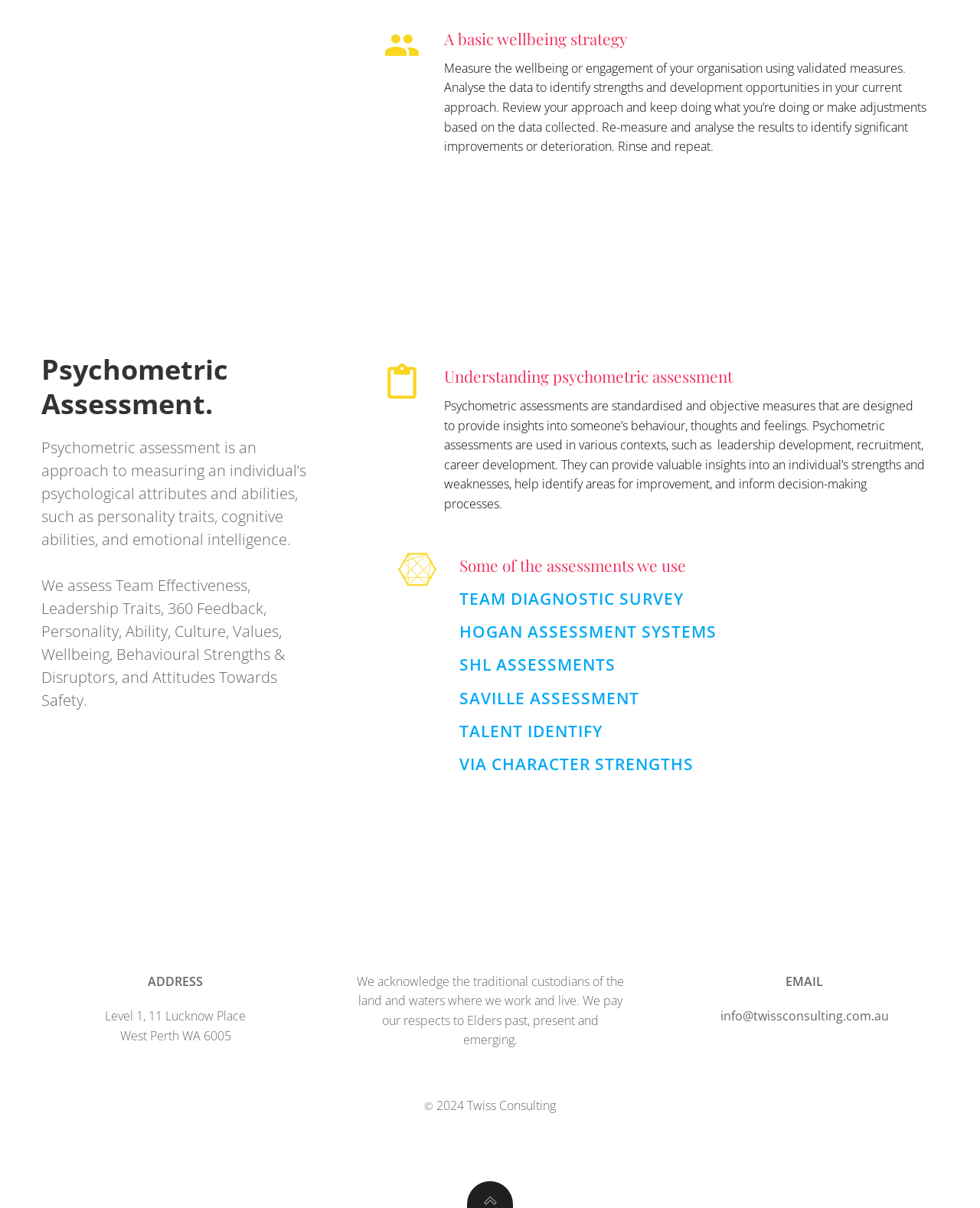Could you specify the bounding box coordinates for the clickable section to complete the following instruction: "Click on the image at the top of the page"?

[0.393, 0.021, 0.427, 0.053]